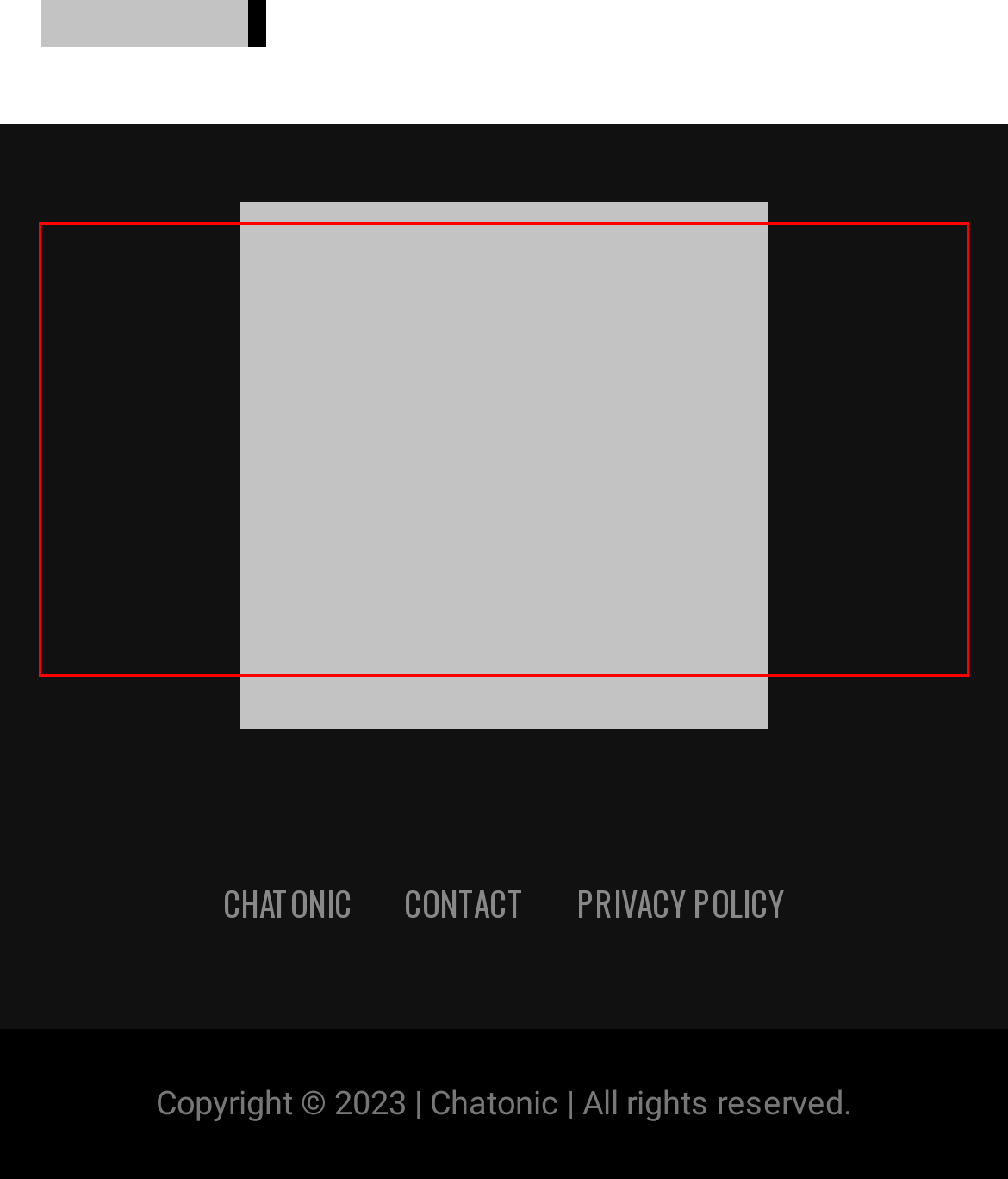Perform OCR on the text inside the red-bordered box in the provided screenshot and output the content.

Yes, Omnidrive is committed to staying ahead of the curve by integrating the latest advancements in the cryptocurrency landscape. Its dedication to innovation ensures that users are equipped with the tools they need to navigate the ever-changing world of digital finance.